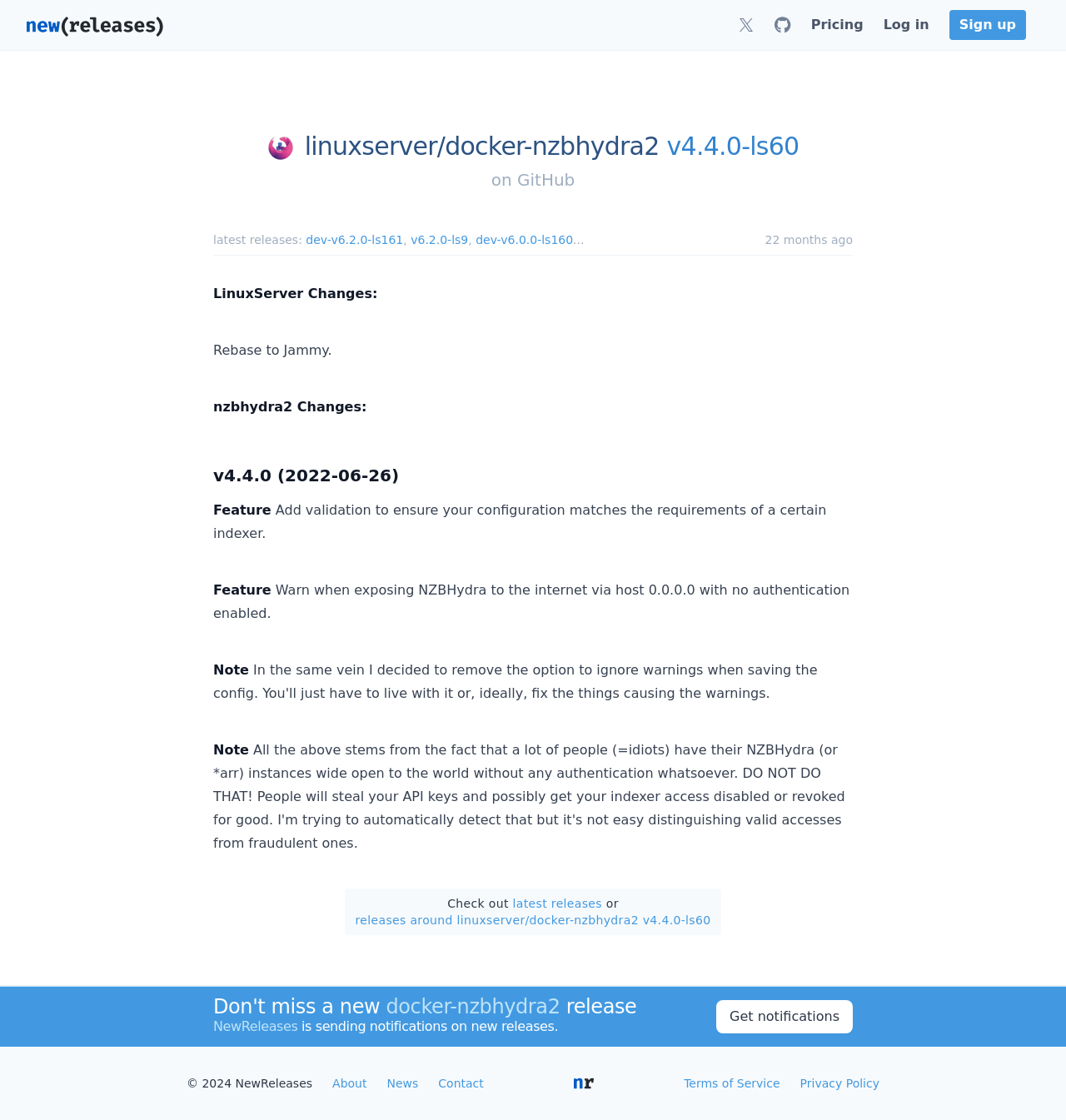Please identify the bounding box coordinates of the element's region that I should click in order to complete the following instruction: "Check out GitHub". The bounding box coordinates consist of four float numbers between 0 and 1, i.e., [left, top, right, bottom].

[0.485, 0.151, 0.539, 0.169]